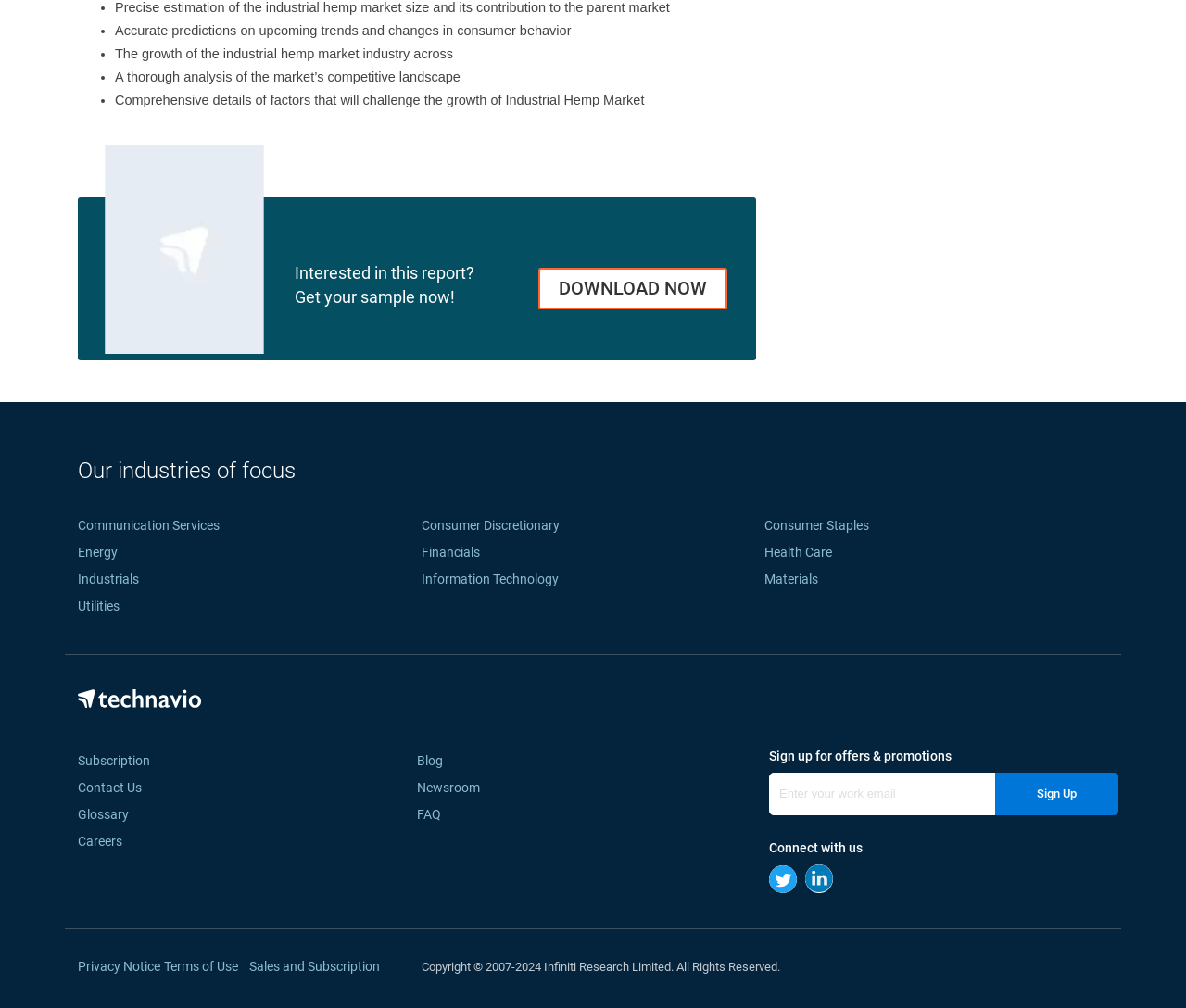Respond to the following question using a concise word or phrase: 
What is the forecasted revenue expansion for the Industrial Hemp Market?

USD 6.87 billion